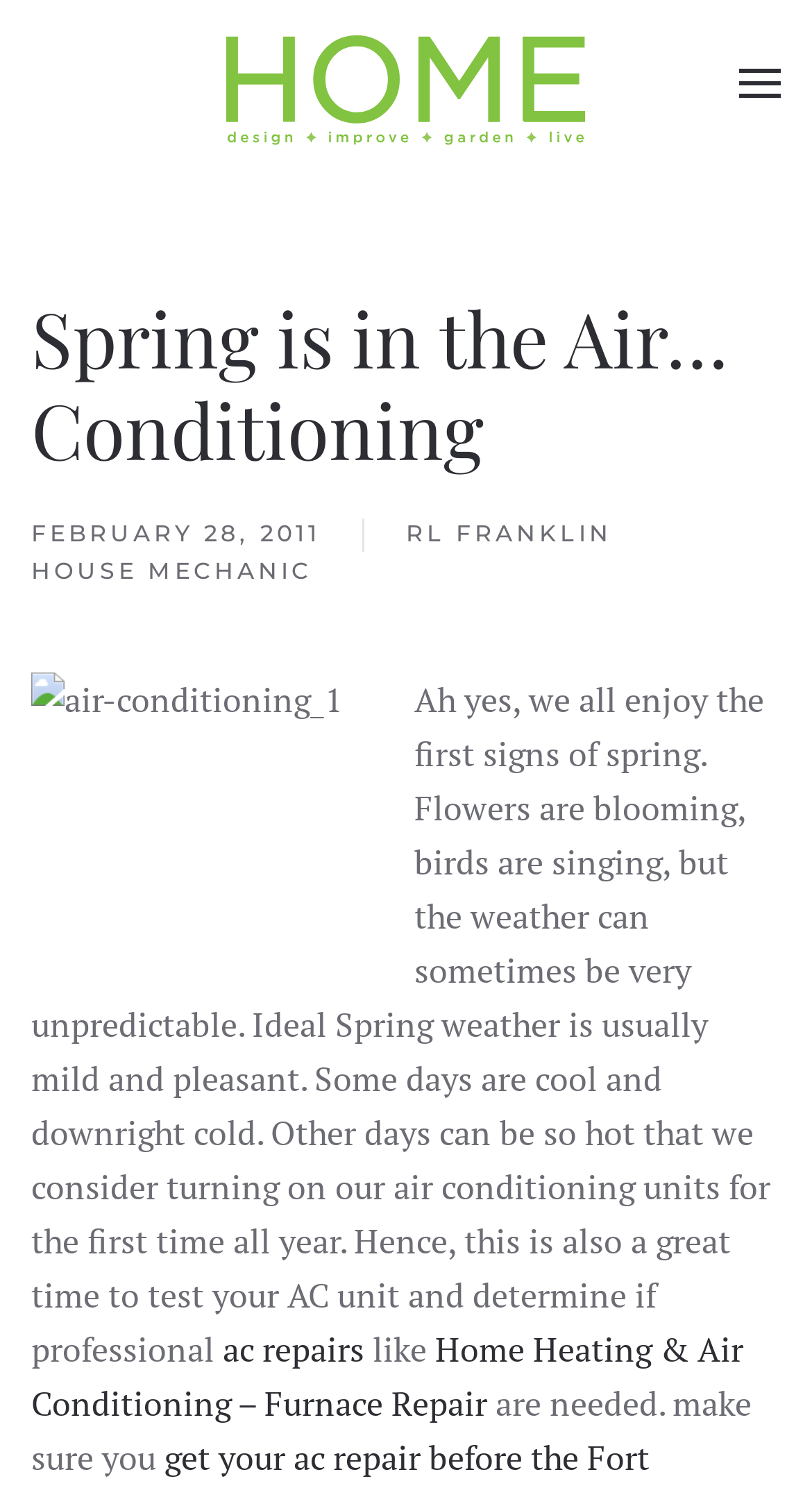Offer an in-depth caption of the entire webpage.

The webpage is about spring weather and air conditioning. At the top left, there is a link to "Skip to main content". On the top right, there is a button to "Open menu" accompanied by an image. Below the button, there is a heading that reads "Spring is in the Air…Conditioning". 

Under the heading, there is a time element and a static text that displays the date "FEBRUARY 28, 2011". Next to the date, there are two links, "RL FRANKLIN" and "HOUSE MECHANIC". 

Below these links, there is an image related to air conditioning, and a paragraph of text that discusses the unpredictable spring weather and the importance of testing one's air conditioning unit. The text also mentions the possibility of needing repairs. 

There are three links within the paragraph: "ac repairs", "Home Heating & Air Conditioning – Furnace Repair", and another link with the text "like" in between. The last sentence of the paragraph is "make sure you", but it seems to be cut off.